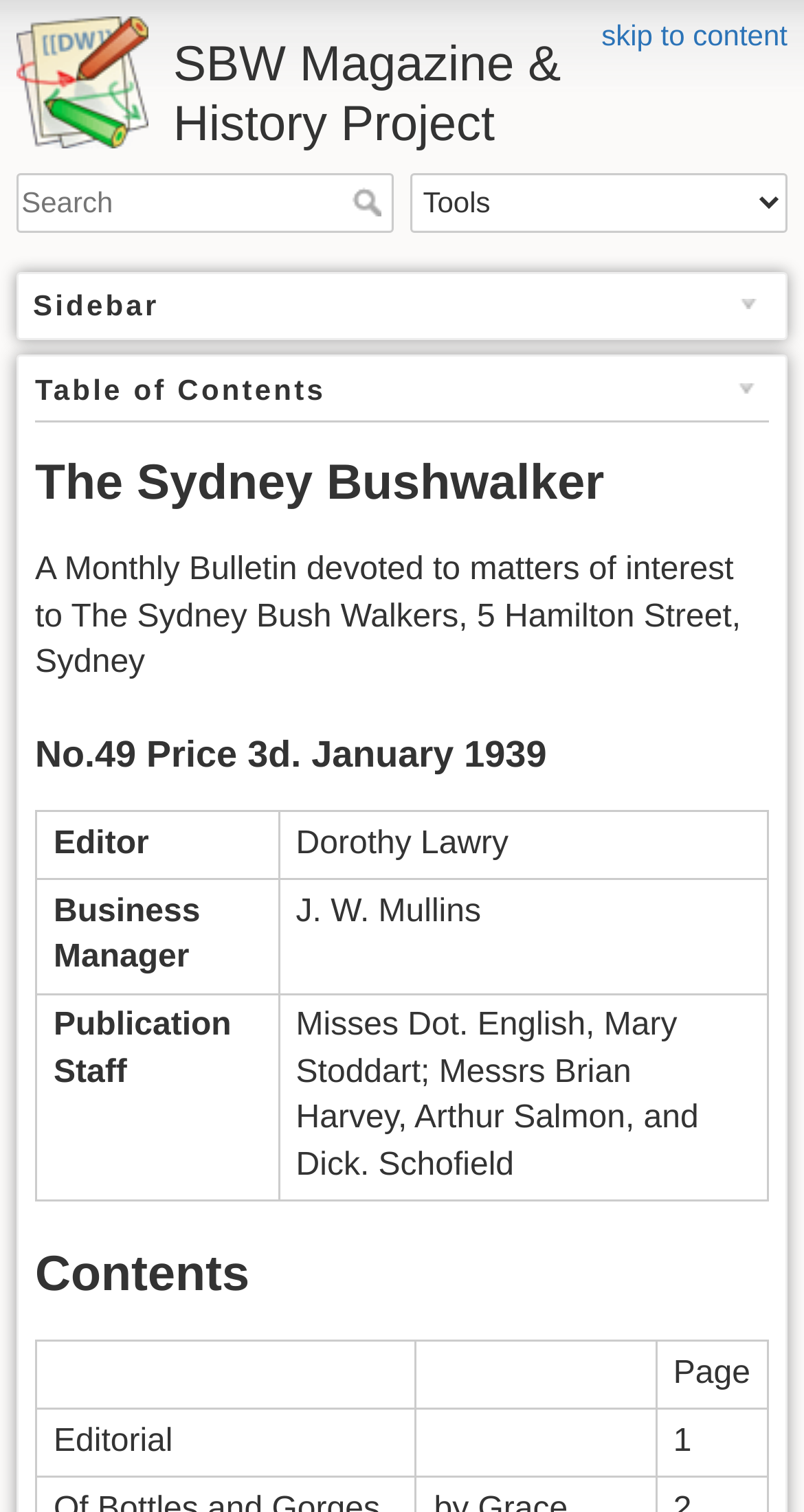What is the price of the magazine?
Answer the question in as much detail as possible.

I found the answer by looking at the heading 'No.49 Price 3d. January 1939' which is a child element of the navigation 'Sidebar'.